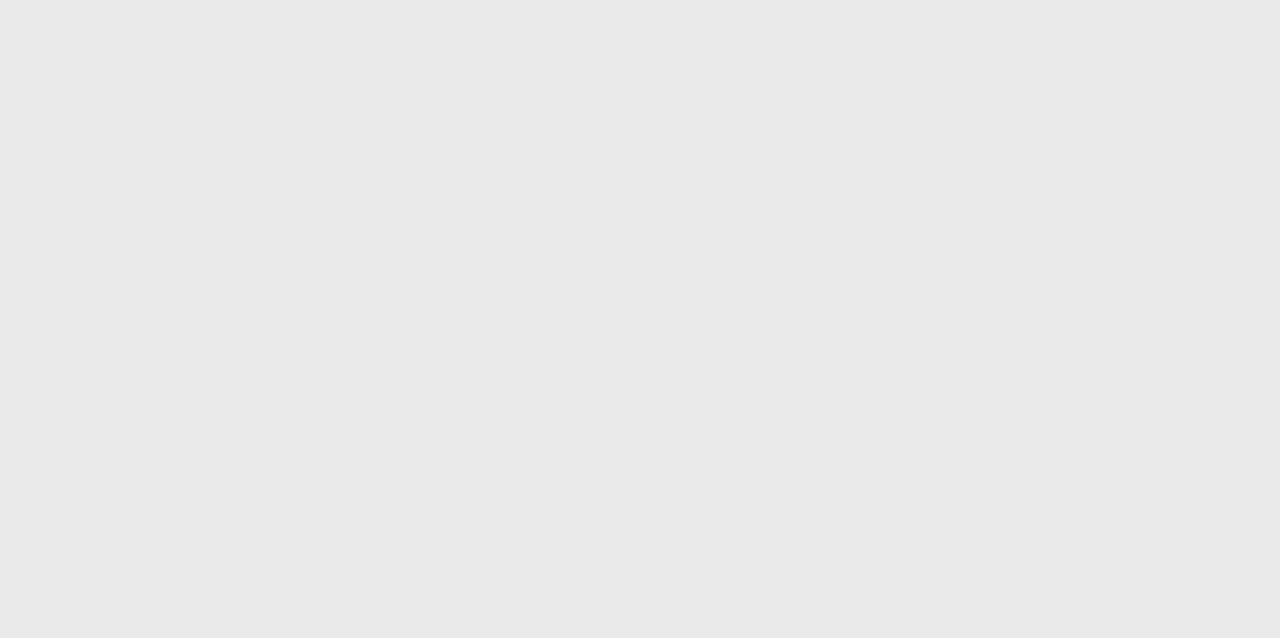What is the name of the website?
Provide a one-word or short-phrase answer based on the image.

Listverse